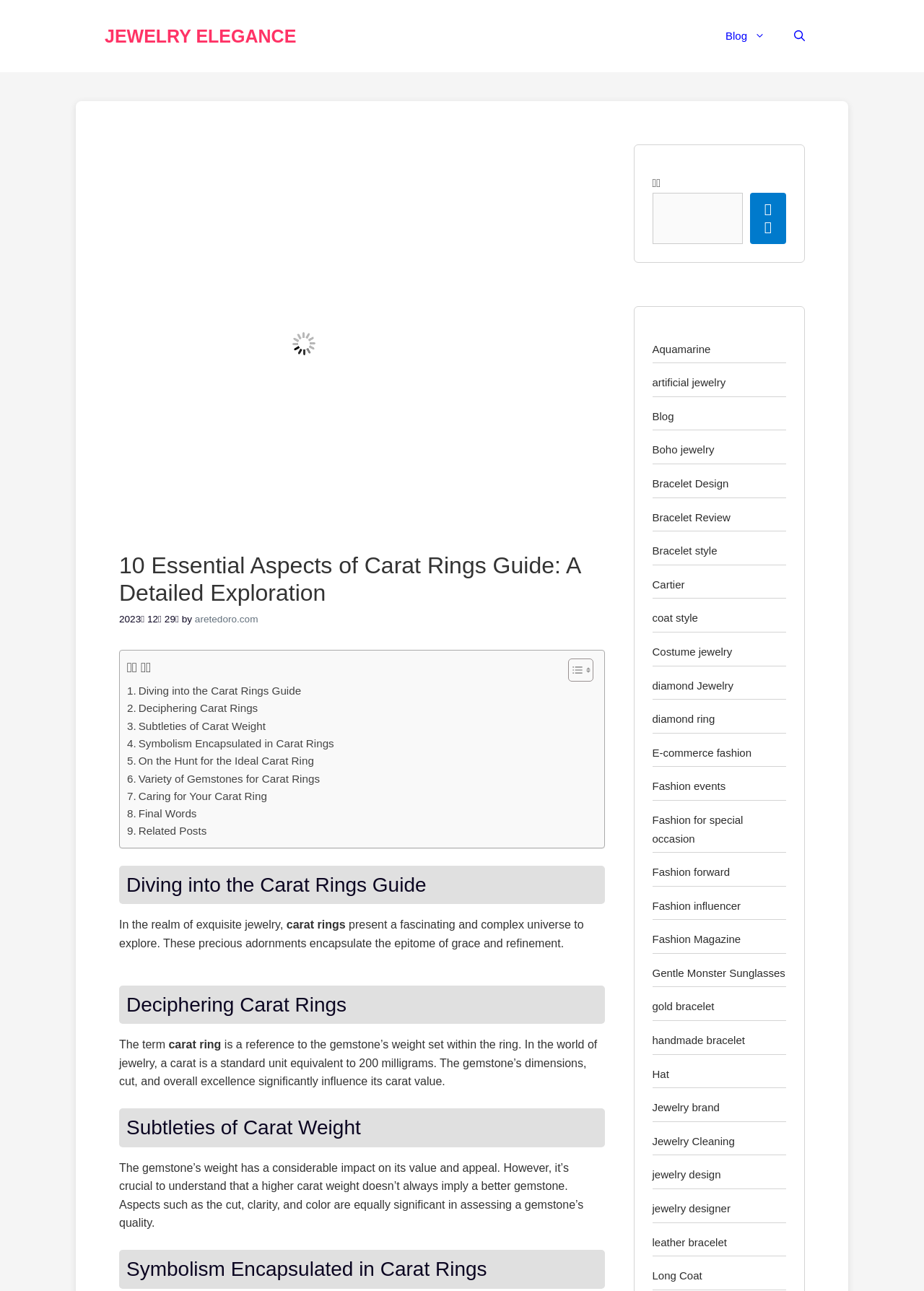What is the website's primary navigation menu?
Using the image, provide a concise answer in one word or a short phrase.

Blog, Open Search Bar